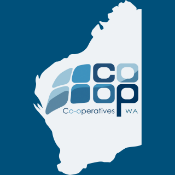Examine the image and give a thorough answer to the following question:
What values are intrinsic to cooperative practices?

The design of the logo, which features a silhouette of Western Australia, symbolizes community and collaboration, which are intrinsic values to cooperative practices and reflective of the organization's role in advocating for cooperative practices and providing services to its members.